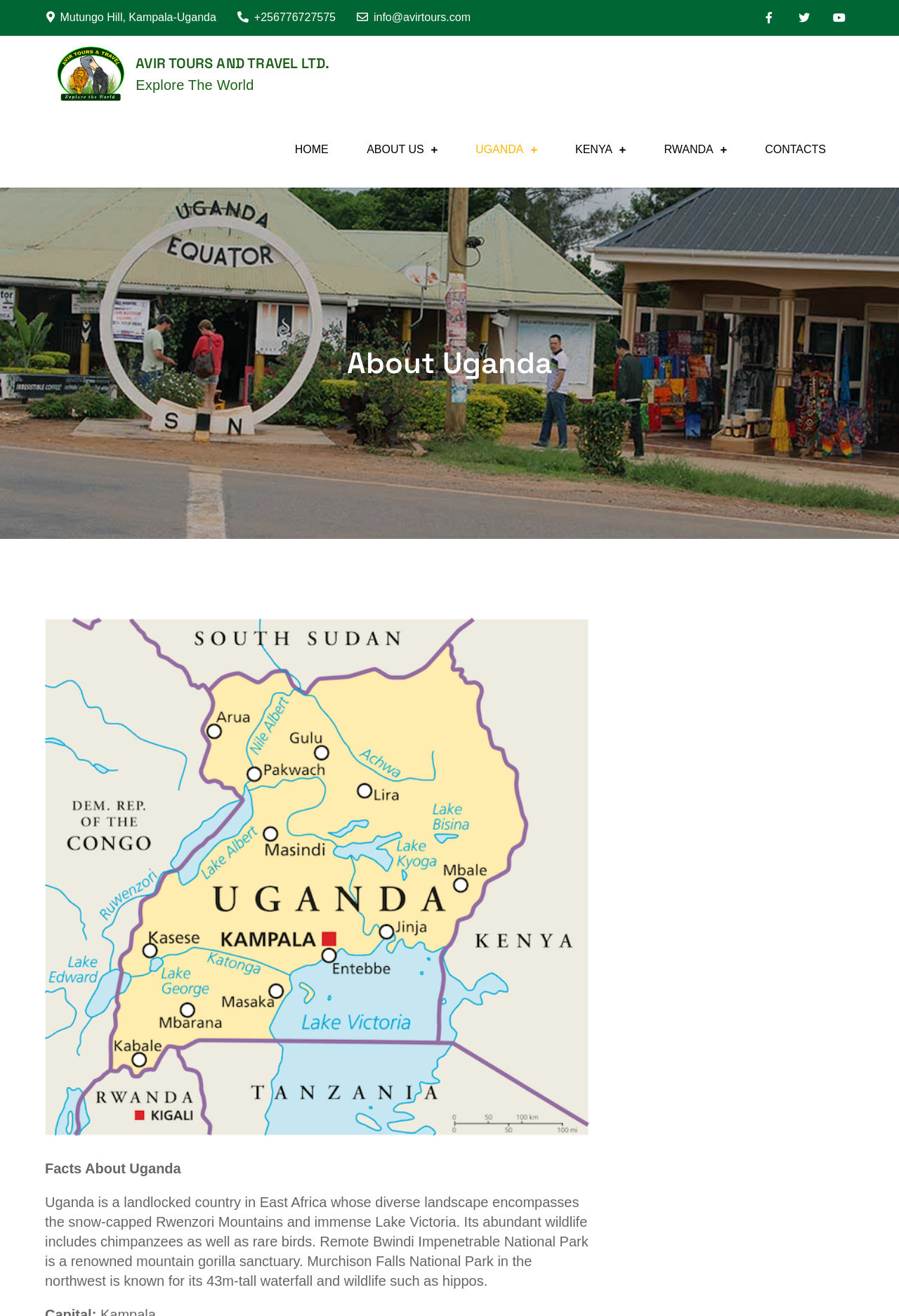What type of birds are mentioned in the text? From the image, respond with a single word or brief phrase.

rare birds